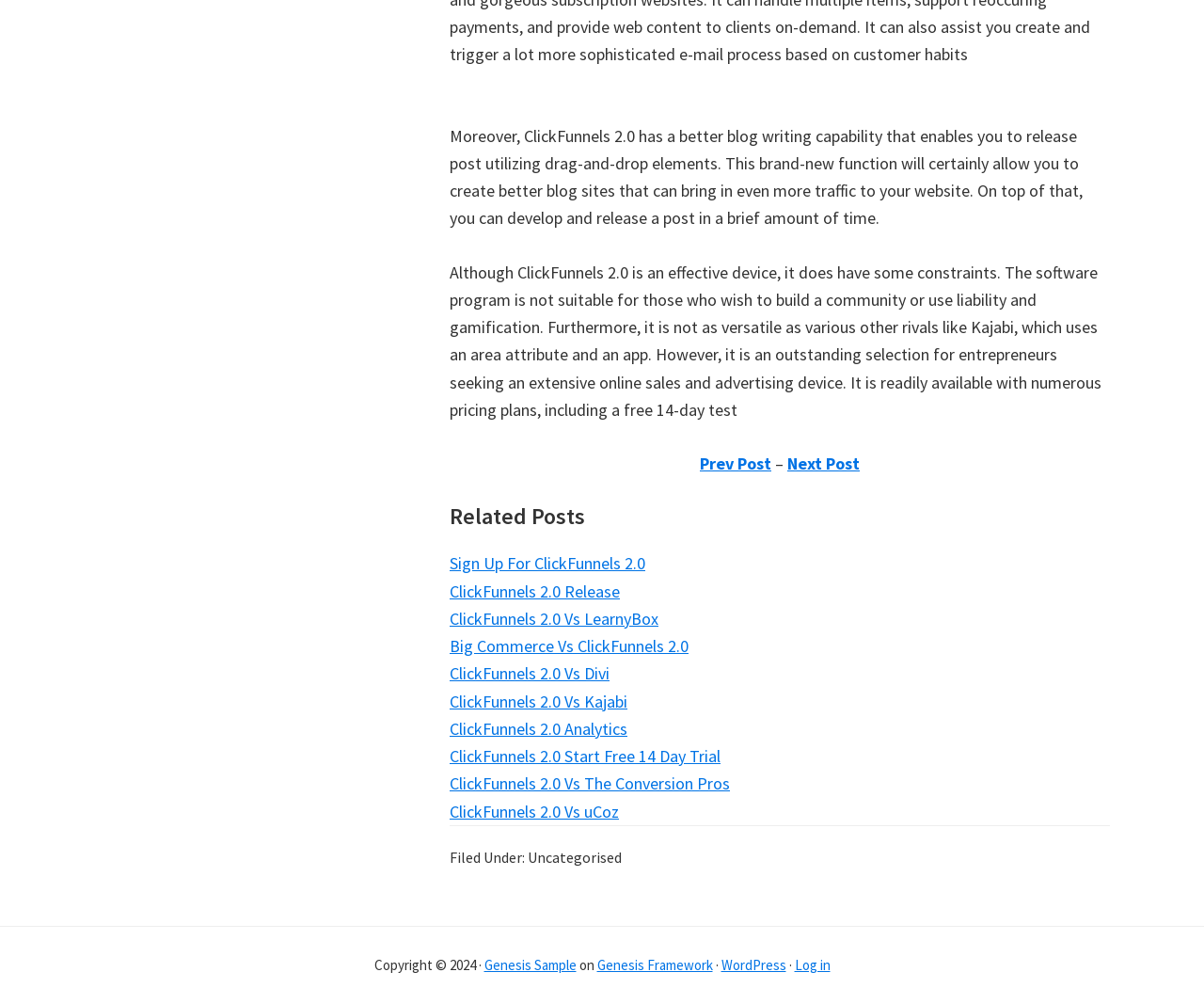What is the category of the post on this webpage?
Please elaborate on the answer to the question with detailed information.

The category of the post on this webpage is 'Uncategorised', which can be seen from the text 'Filed Under: Uncategorised' at the bottom of the webpage.